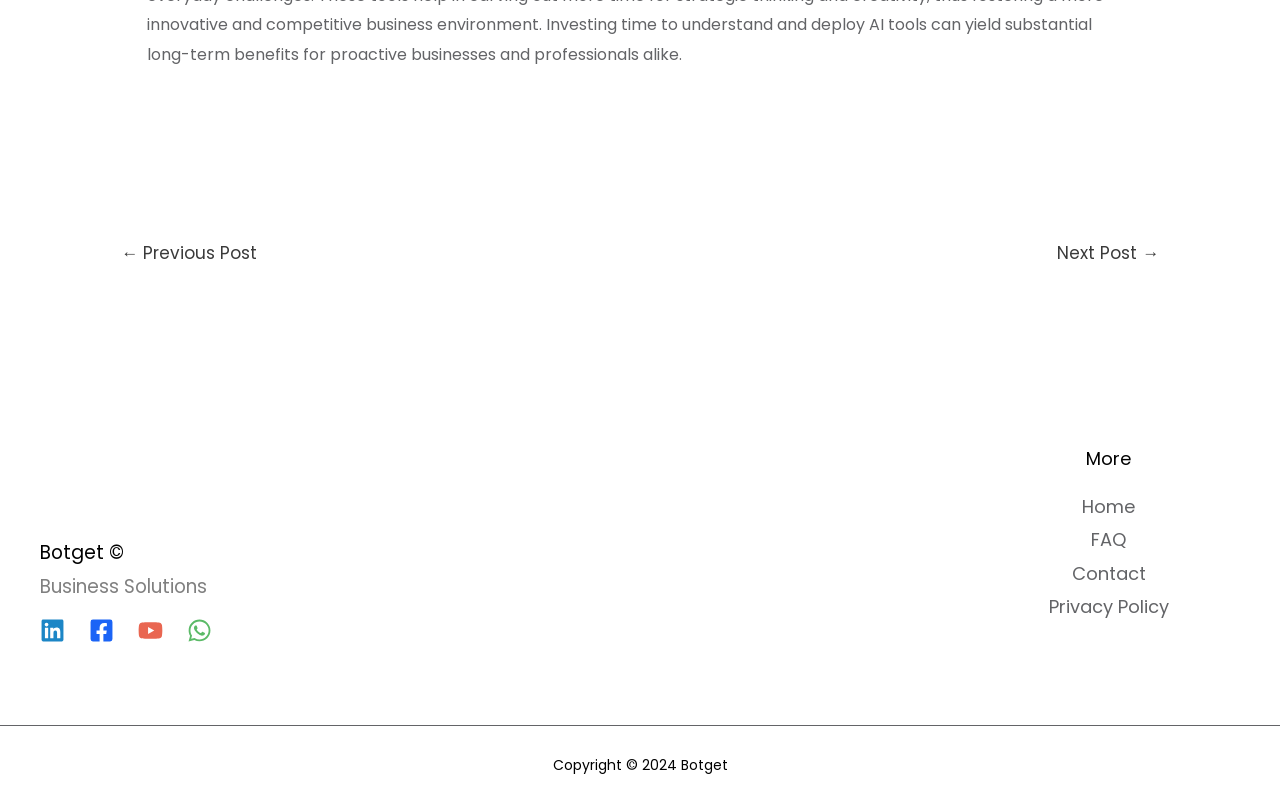What is the title of the navigation section?
Using the information from the image, give a concise answer in one word or a short phrase.

Posts